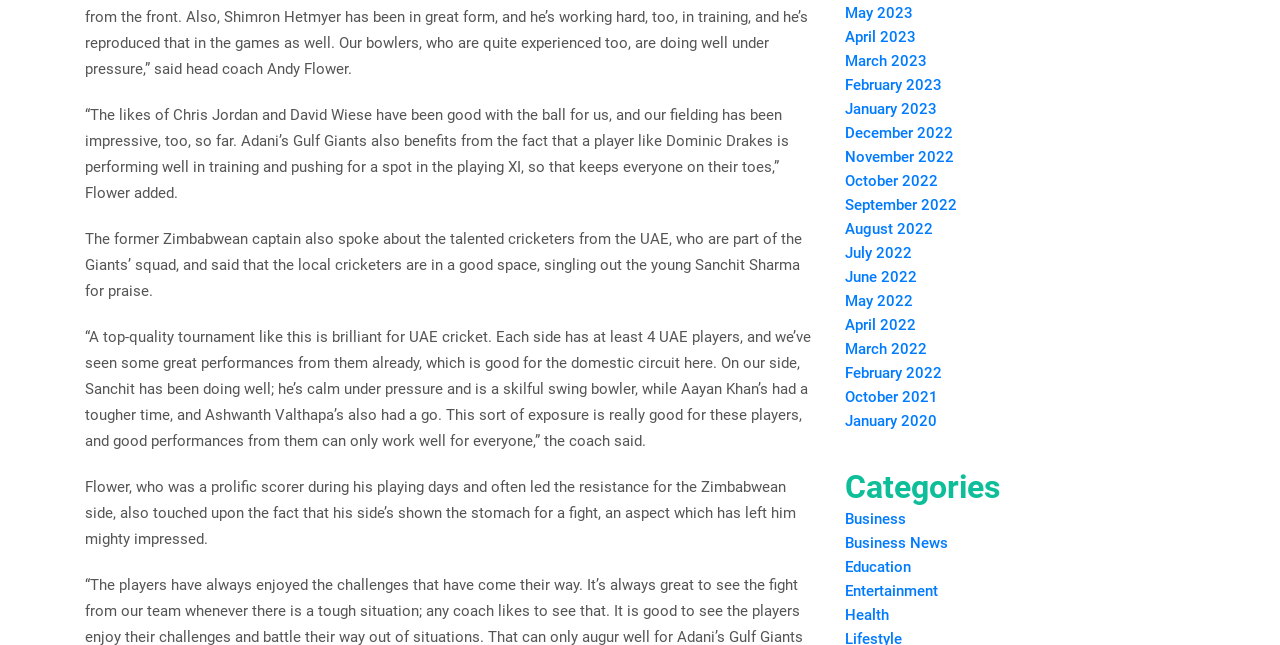Answer the question in one word or a short phrase:
Who is the coach being quoted?

Flower